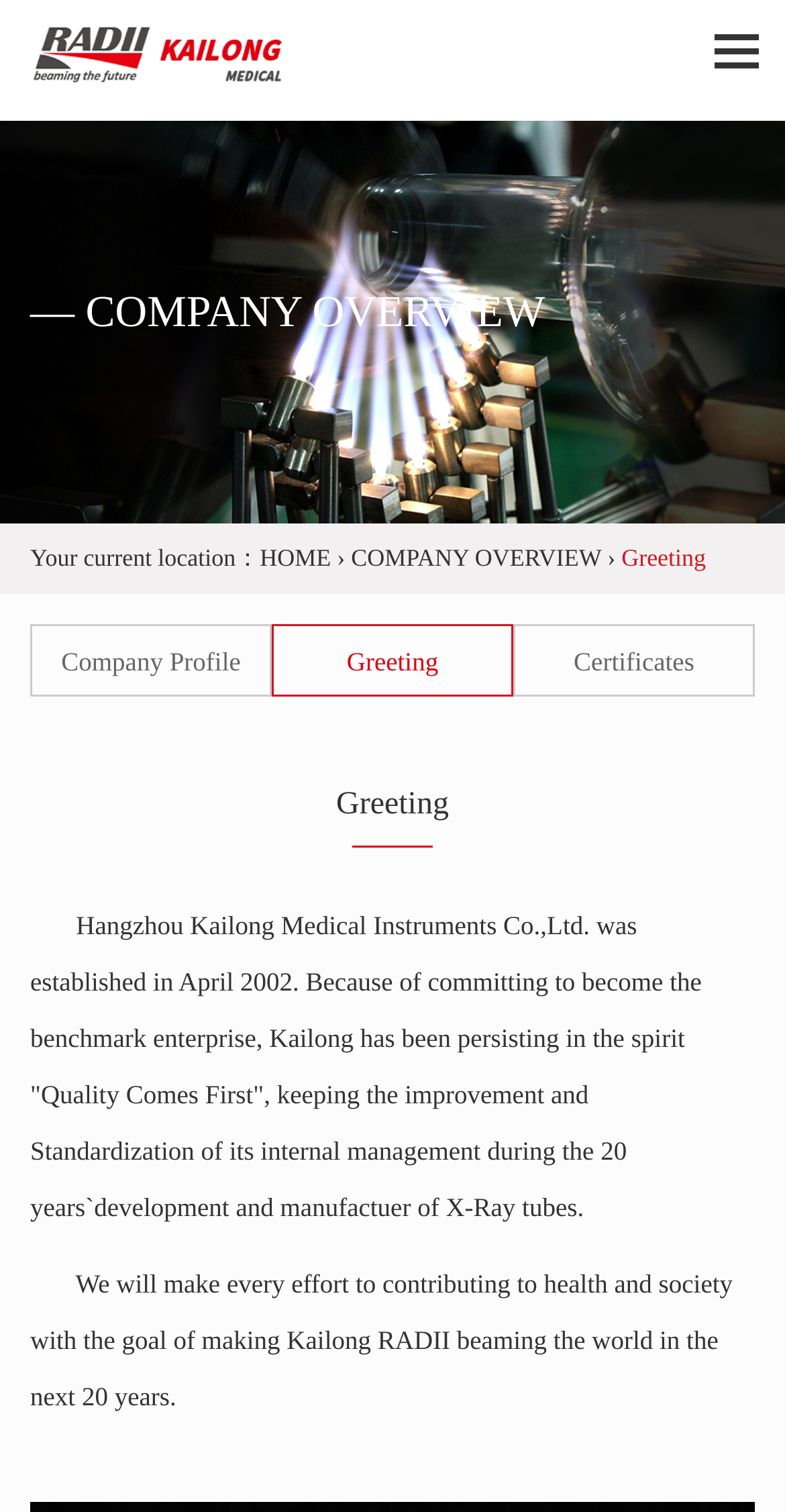Locate the bounding box of the UI element based on this description: "Greeting". Provide four float numbers between 0 and 1 as [left, top, right, bottom].

[0.346, 0.413, 0.654, 0.461]